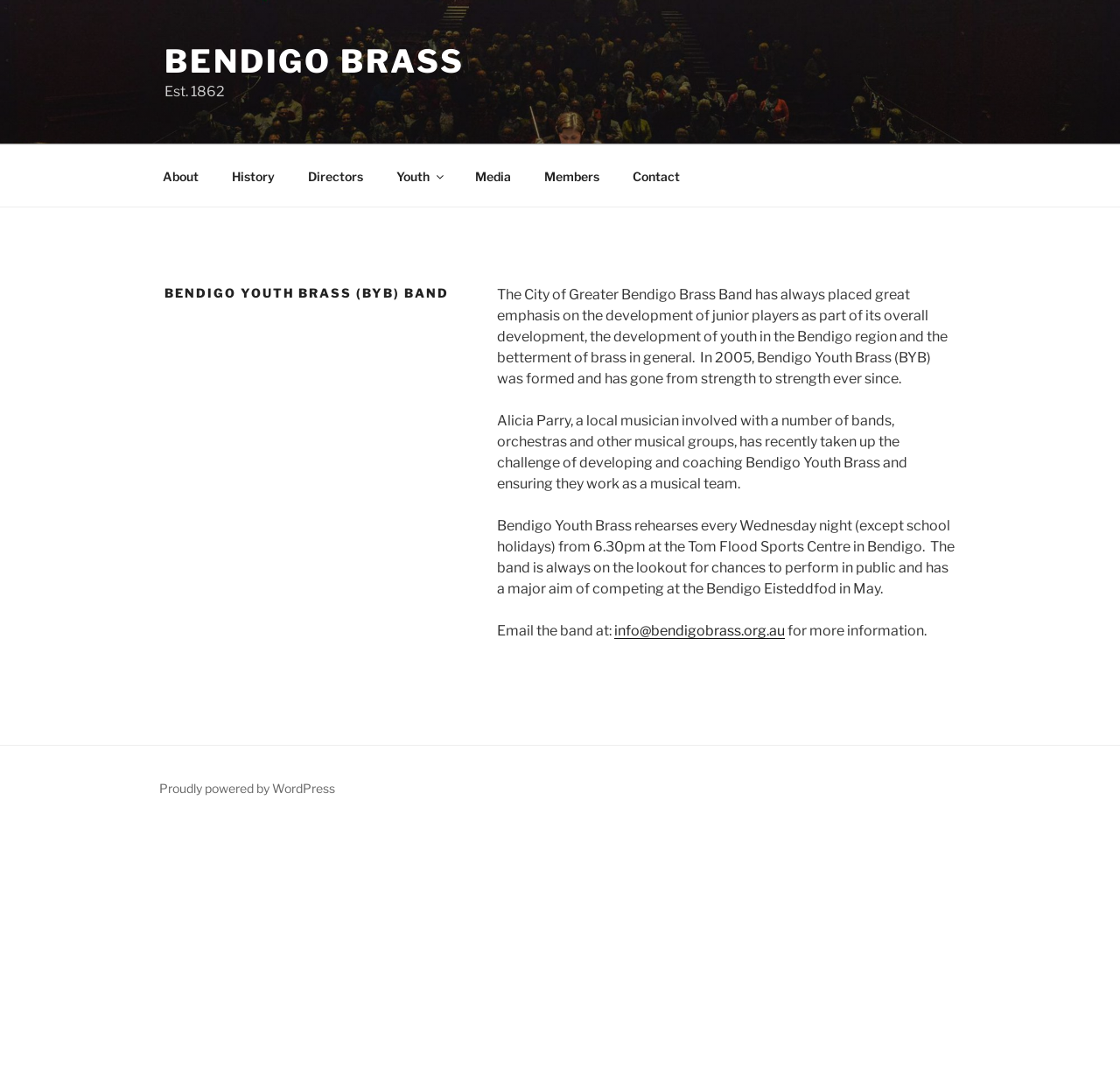Identify the bounding box coordinates for the UI element that matches this description: "Bendigo Brass".

[0.147, 0.039, 0.414, 0.074]